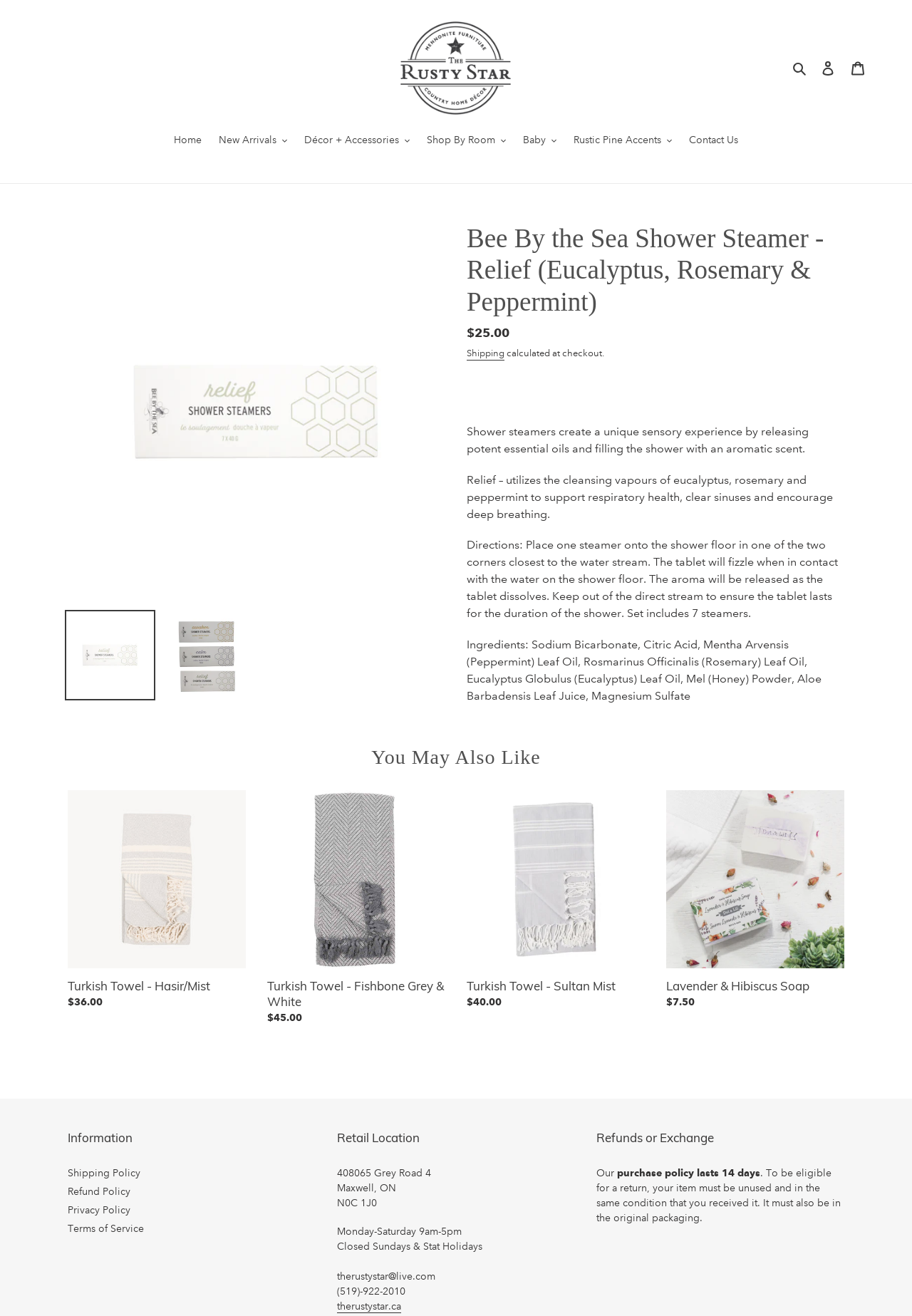Find the bounding box coordinates of the element to click in order to complete this instruction: "Check out 'You May Also Like'". The bounding box coordinates must be four float numbers between 0 and 1, denoted as [left, top, right, bottom].

[0.074, 0.566, 0.926, 0.584]